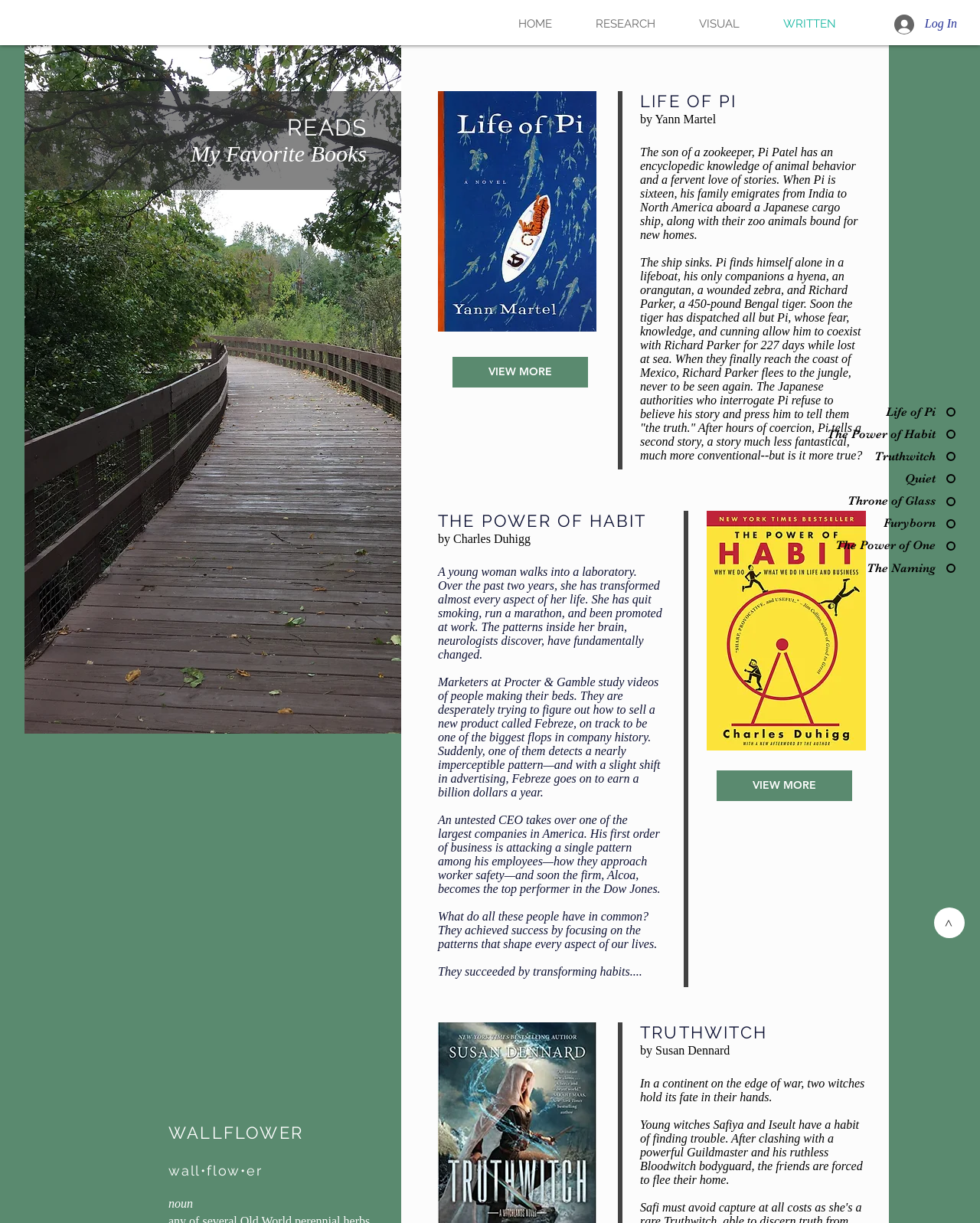Point out the bounding box coordinates of the section to click in order to follow this instruction: "Log in to the website".

[0.901, 0.008, 0.988, 0.032]